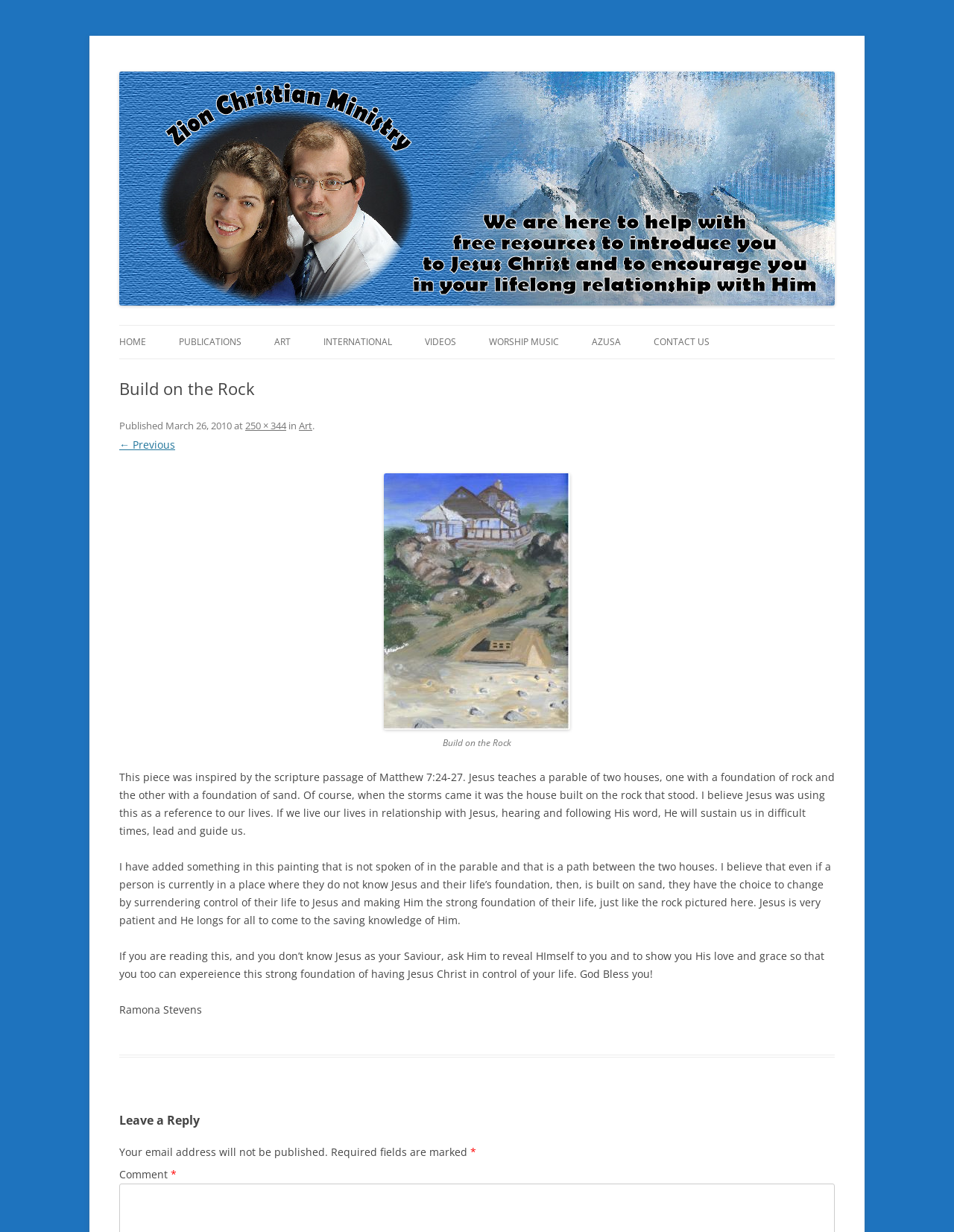Identify the bounding box coordinates of the clickable region to carry out the given instruction: "Click the PUBLICATIONS link".

[0.188, 0.264, 0.253, 0.291]